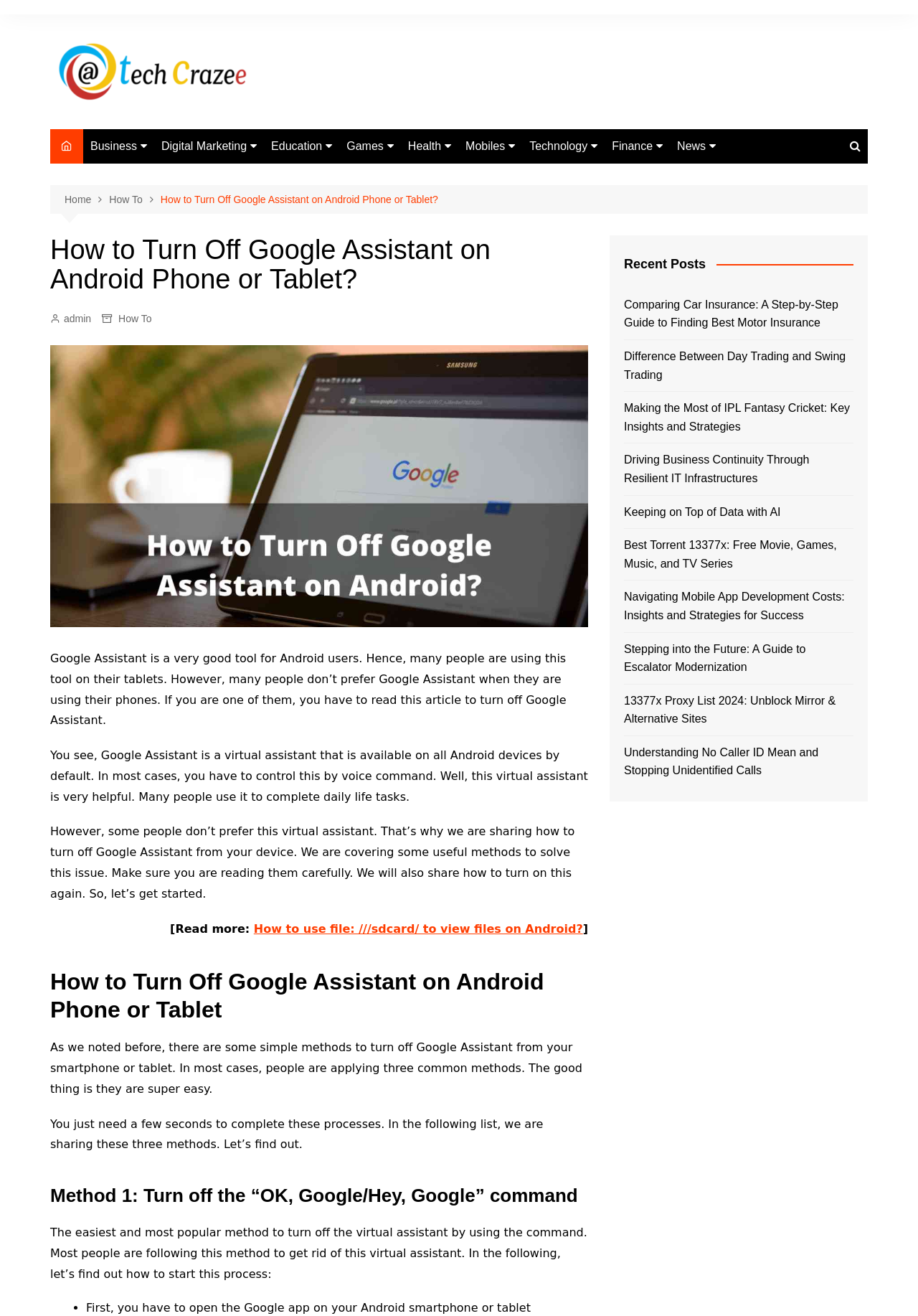Look at the image and answer the question in detail:
What is the title of the article?

I looked at the heading element with the text 'How to Turn Off Google Assistant on Android Phone or Tablet' and found that it is the title of the article.